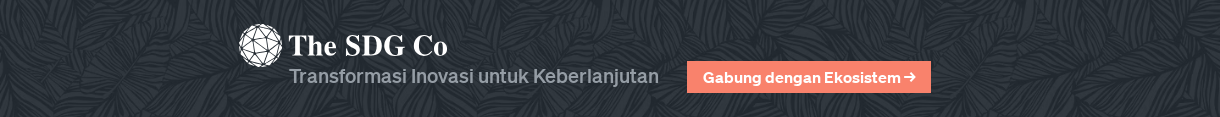What is the theme of the design?
By examining the image, provide a one-word or phrase answer.

Environmental